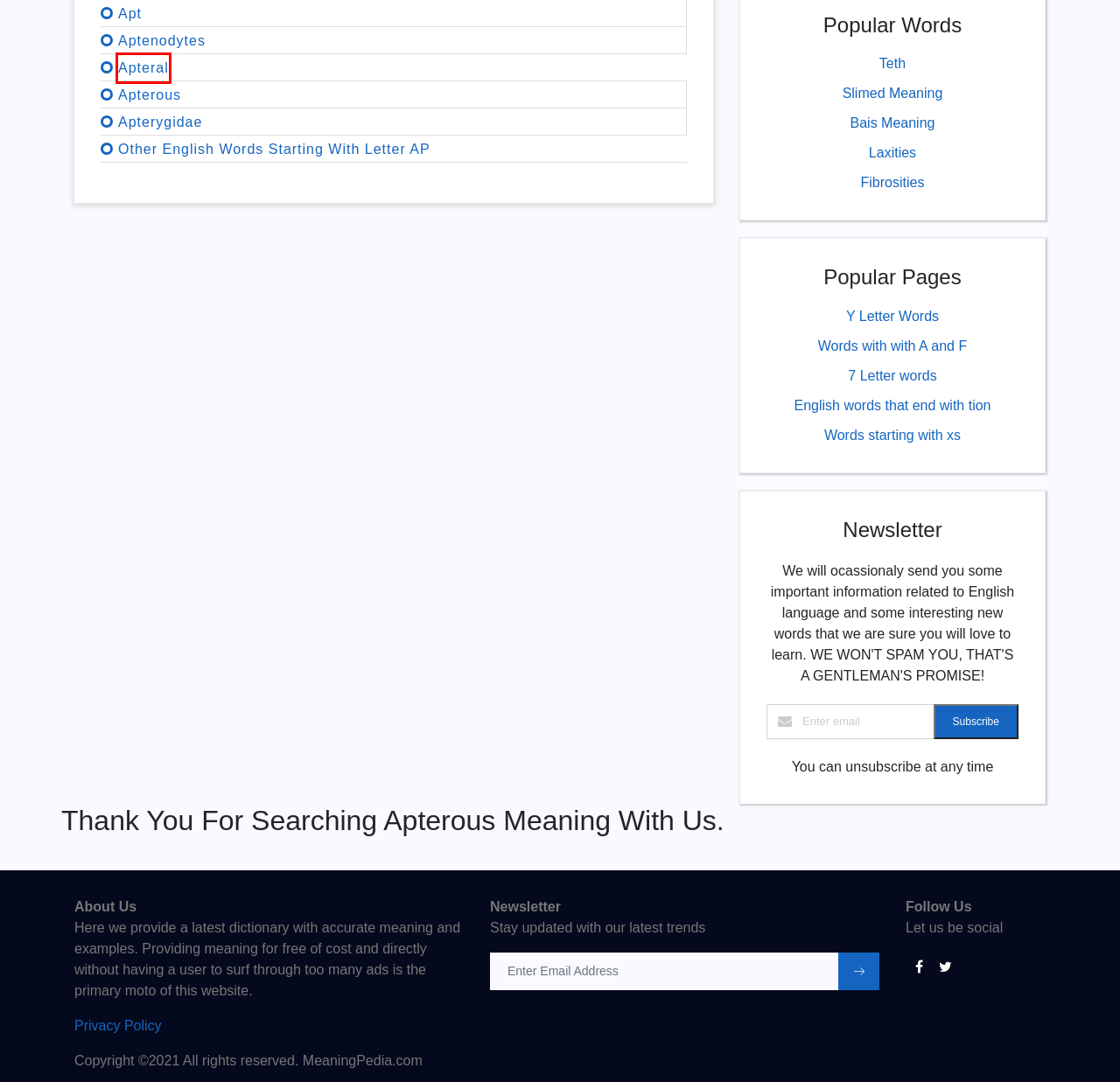Review the screenshot of a webpage containing a red bounding box around an element. Select the description that best matches the new webpage after clicking the highlighted element. The options are:
A. Apterygidae meaning & Apterygidae definition in MeaningPedia
B. Fibrosities meaning & Fibrosities definition in MeaningPedia
C. Bais meaning & Bais definition in MeaningPedia
D. Teths meaning & Teths definition in MeaningPedia
E. Welcome to MeaningPedia | List of English Words with Meanings,Synonyms and Examples
F. Apteral meaning & Apteral definition in MeaningPedia
G. 7 Letter English Words List | MeaningPedia
H. English Words Ending with tion | MeaningPedia

F